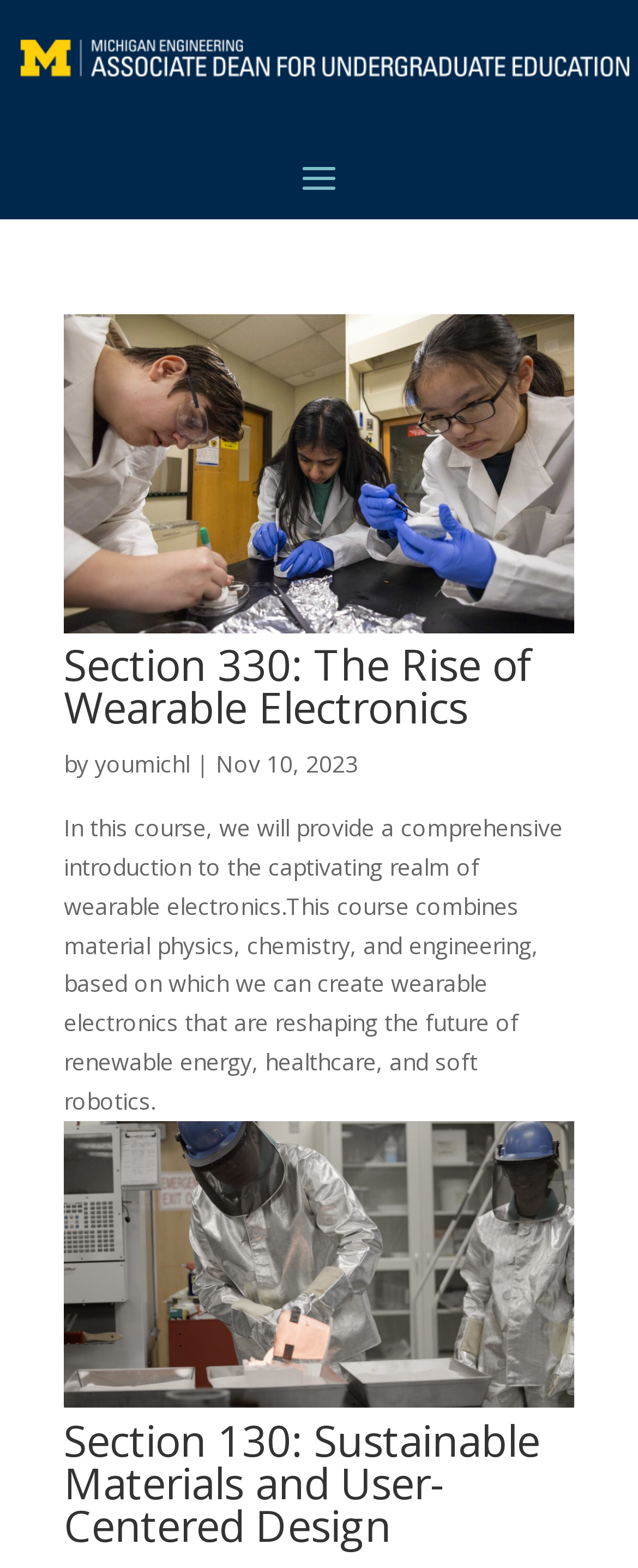How many courses are listed on this page? Analyze the screenshot and reply with just one word or a short phrase.

2